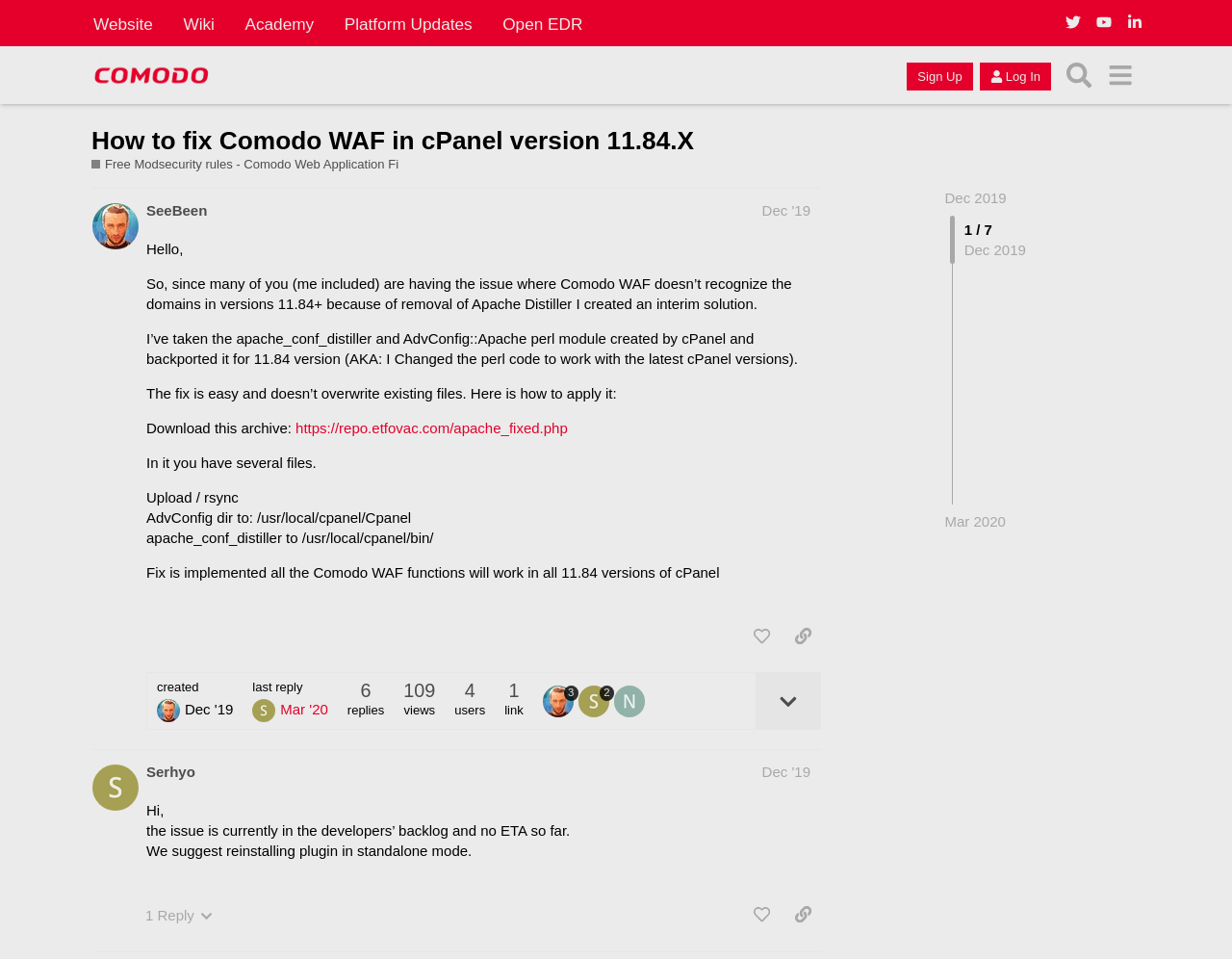Highlight the bounding box coordinates of the region I should click on to meet the following instruction: "Click on the 'How to fix Comodo WAF in cPanel version 11.84.X' link".

[0.074, 0.131, 0.563, 0.161]